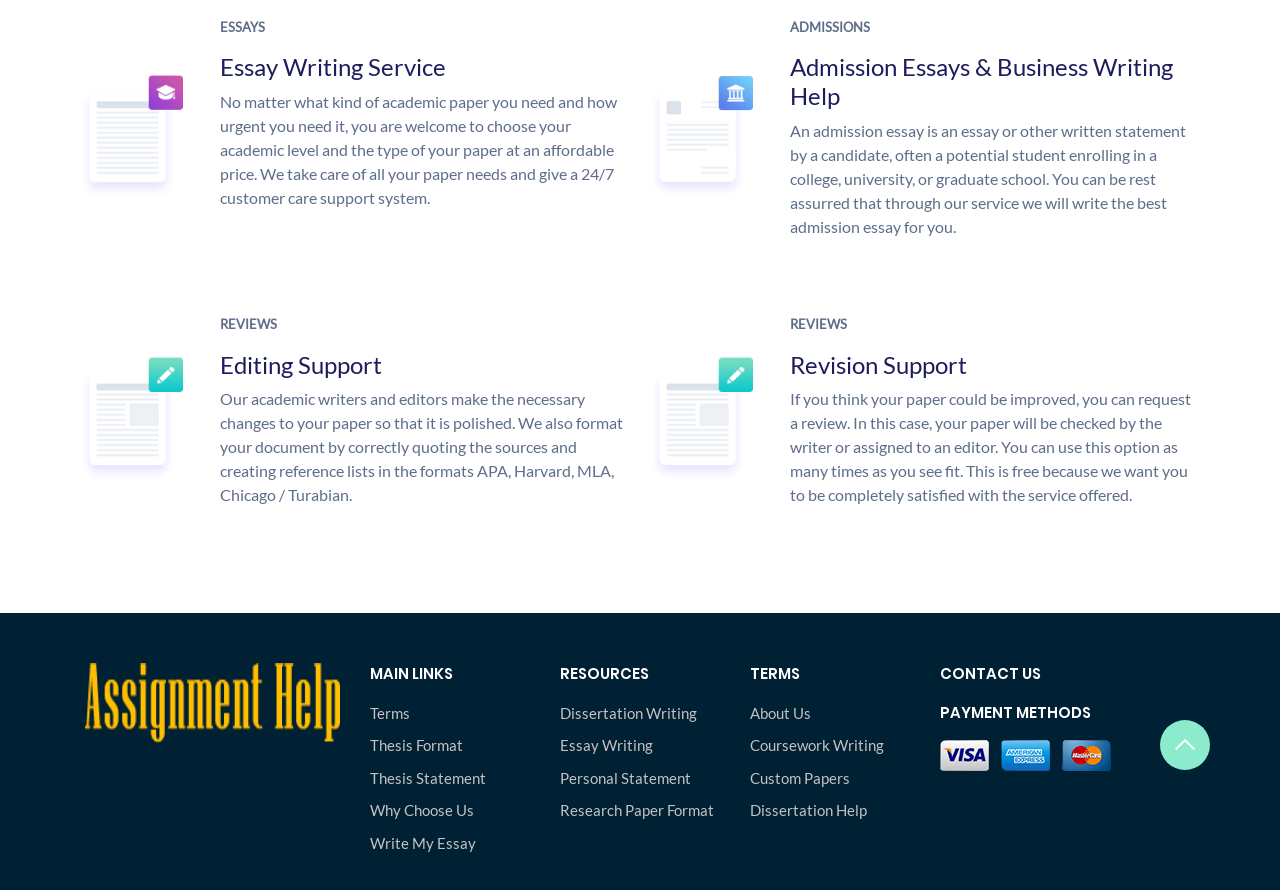What is the benefit of the revision support service?
Using the information from the image, provide a comprehensive answer to the question.

The text 'You can use this option as many times as you see fit. This is free because we want you to be completely satisfied with the service offered.' suggests that the benefit of the revision support service is to ensure complete satisfaction with the service.